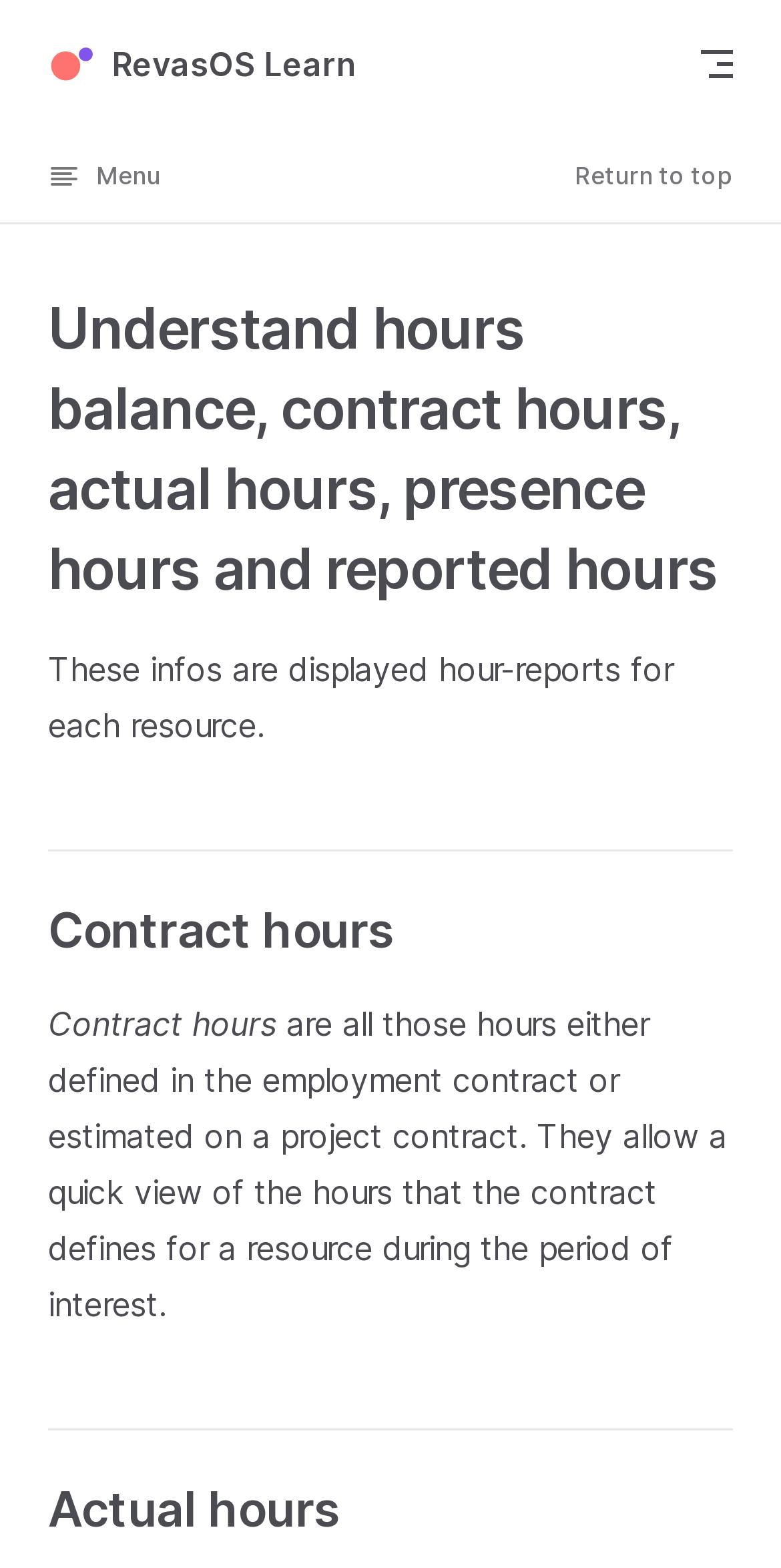What type of hours are defined in the employment contract?
Please provide a detailed and comprehensive answer to the question.

The webpage explains that contract hours are those hours either defined in the employment contract or estimated on a project contract. This information is displayed in the 'Contract hours' section, which is a subheading under the main heading 'Understand hours balance, contract hours, actual hours, presence hours and reported hours'.